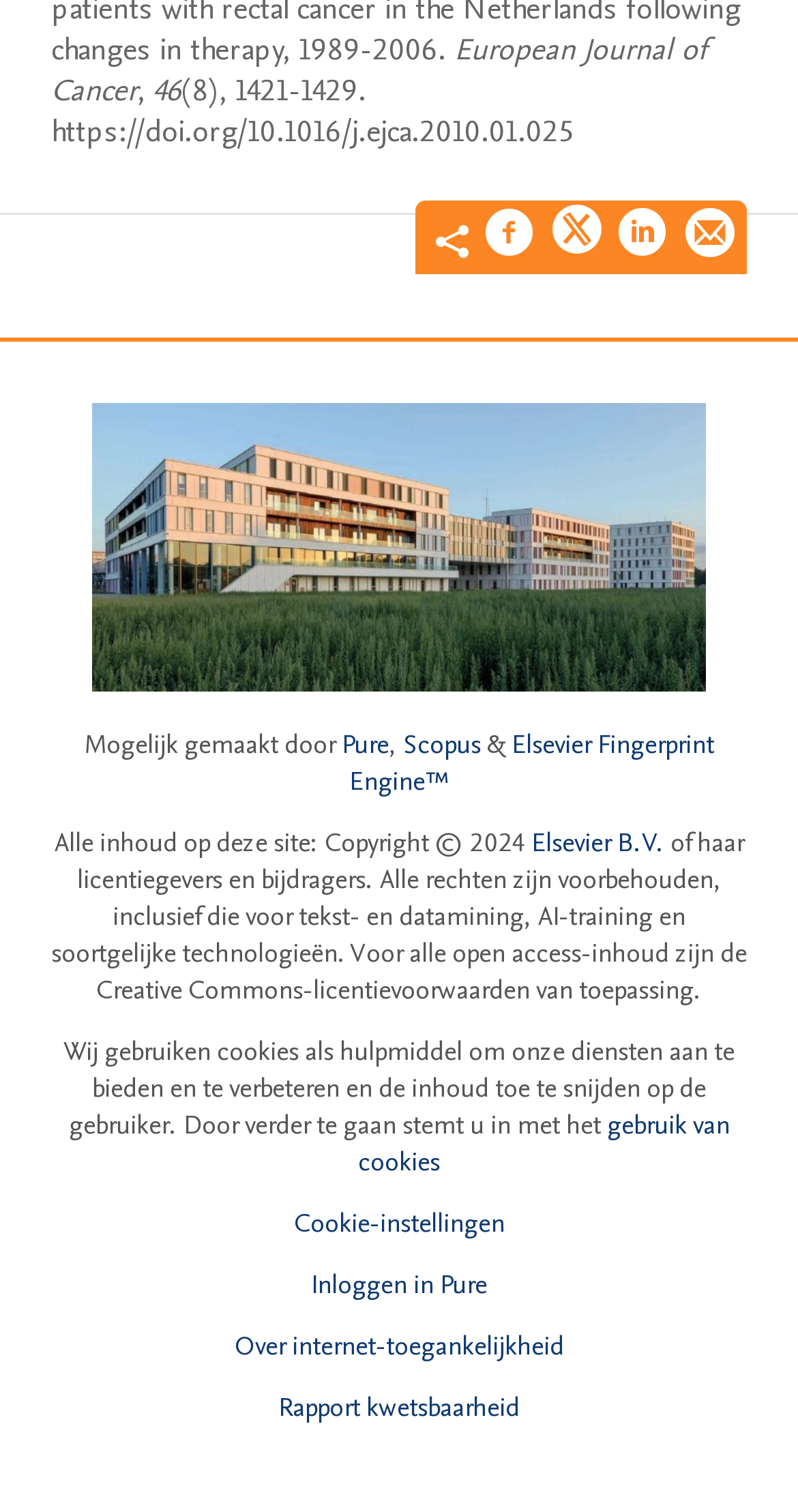Please indicate the bounding box coordinates of the element's region to be clicked to achieve the instruction: "View article on Scopus". Provide the coordinates as four float numbers between 0 and 1, i.e., [left, top, right, bottom].

[0.505, 0.481, 0.603, 0.505]